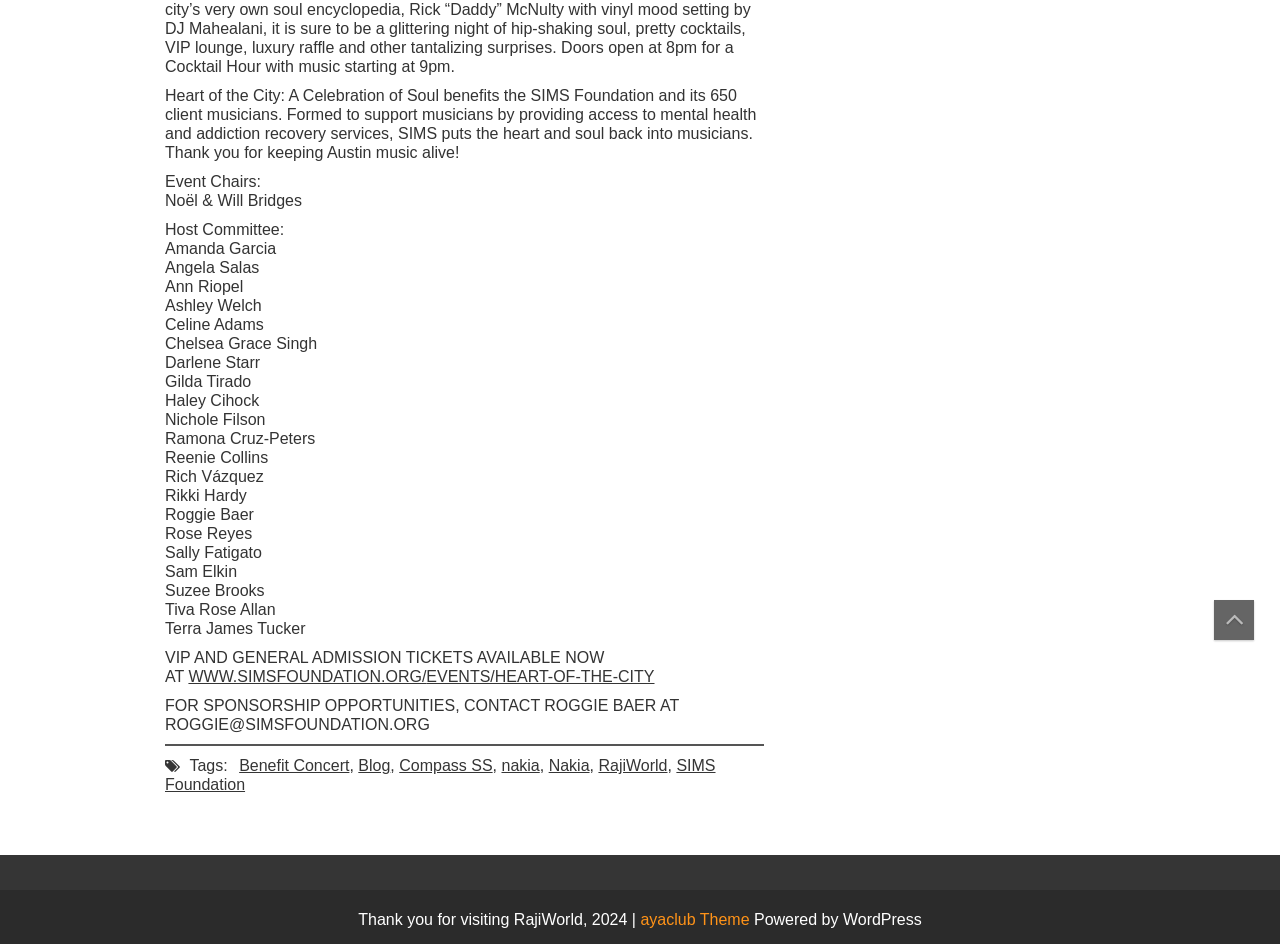Given the description of the UI element: "ayaclub Theme", predict the bounding box coordinates in the form of [left, top, right, bottom], with each value being a float between 0 and 1.

[0.5, 0.964, 0.589, 0.985]